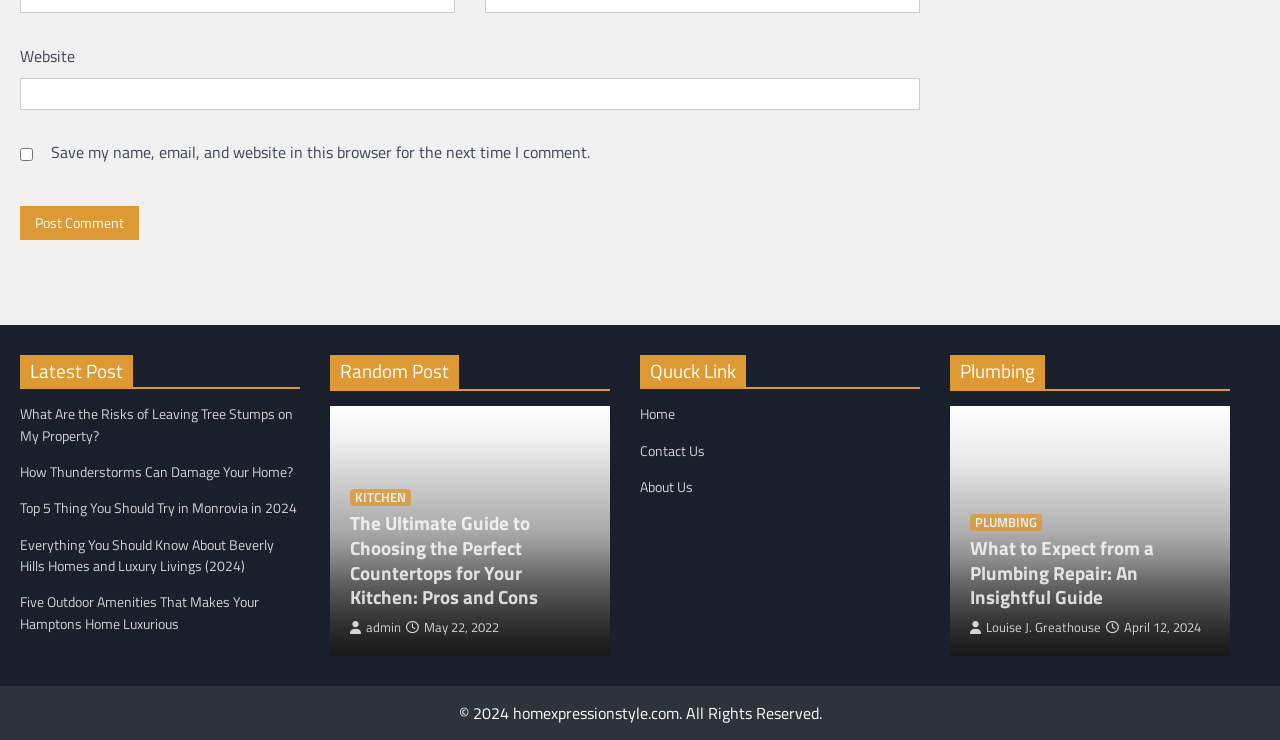How many links are there under the 'Latest Post' section?
With the help of the image, please provide a detailed response to the question.

Under the 'Latest Post' section, there are five links: 'What Are the Risks of Leaving Tree Stumps on My Property?', 'How Thunderstorms Can Damage Your Home?', 'Top 5 Thing You Should Try in Monrovia in 2024', 'Everything You Should Know About Beverly Hills Homes and Luxury Livings (2024)', and 'Five Outdoor Amenities That Makes Your Hamptons Home Luxurious'.